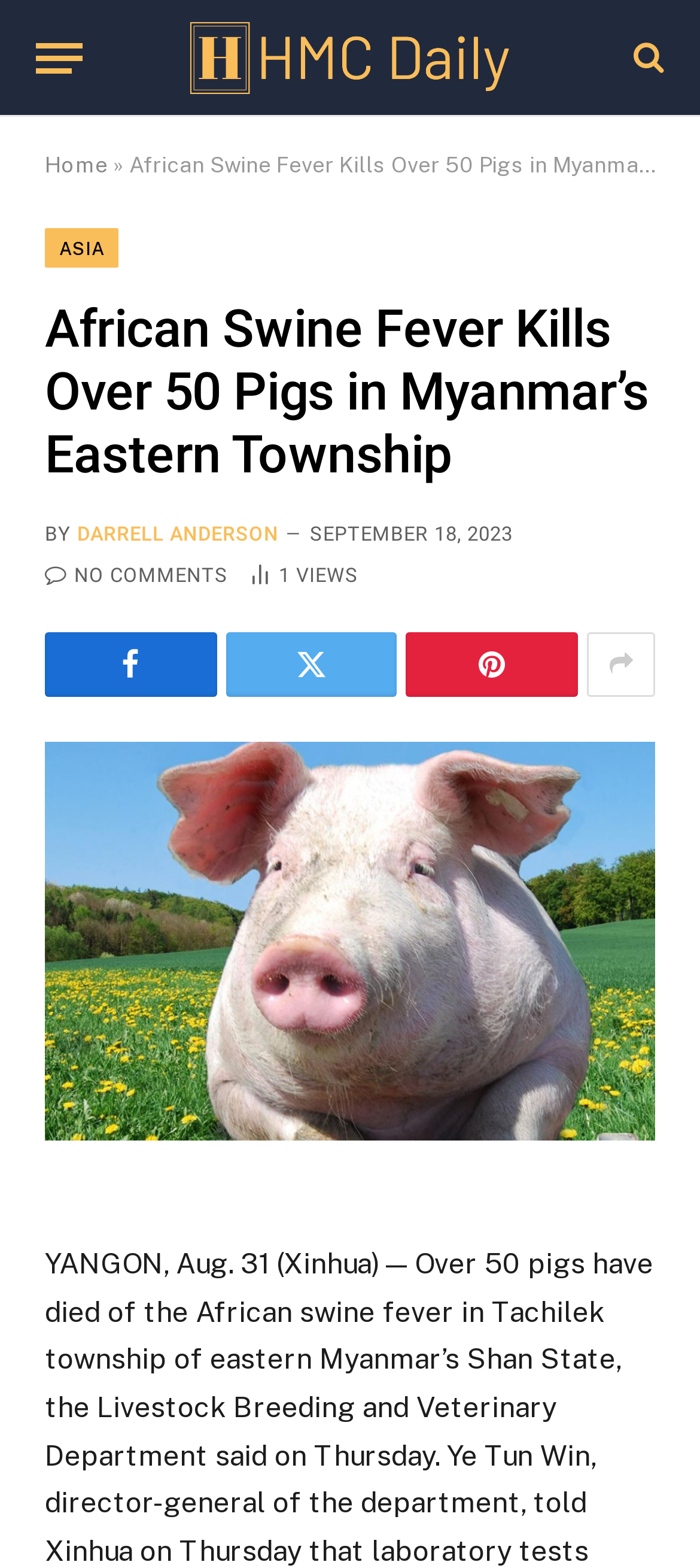What is the category of the article?
Provide an in-depth answer to the question, covering all aspects.

The category of the article can be found at the top of the webpage, where it says 'ASIA' in a link format.